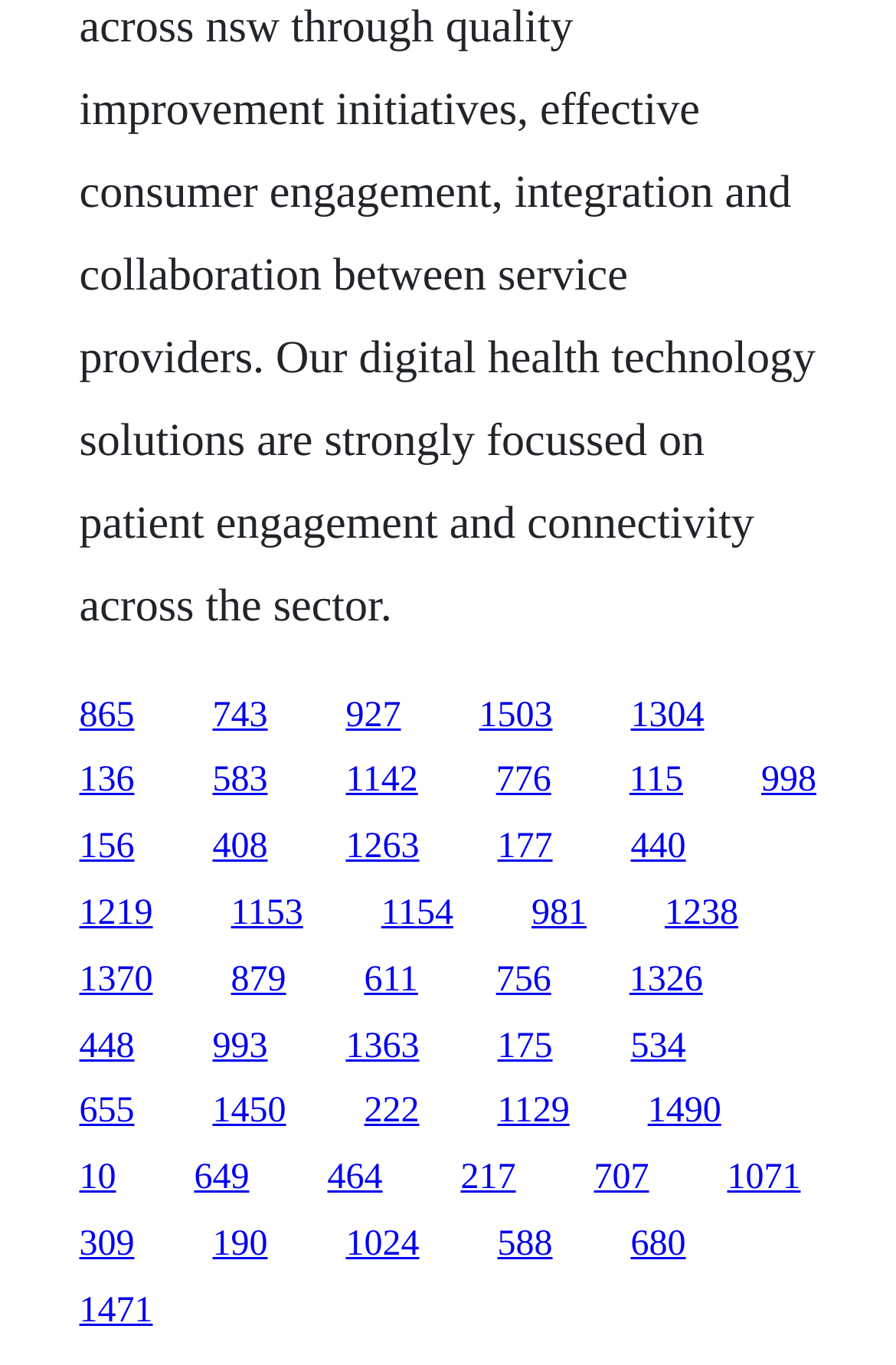What is the vertical position of the first link?
Analyze the image and provide a thorough answer to the question.

I looked at the y1 coordinate of the first link element, which is 0.509, indicating its vertical position on the webpage.